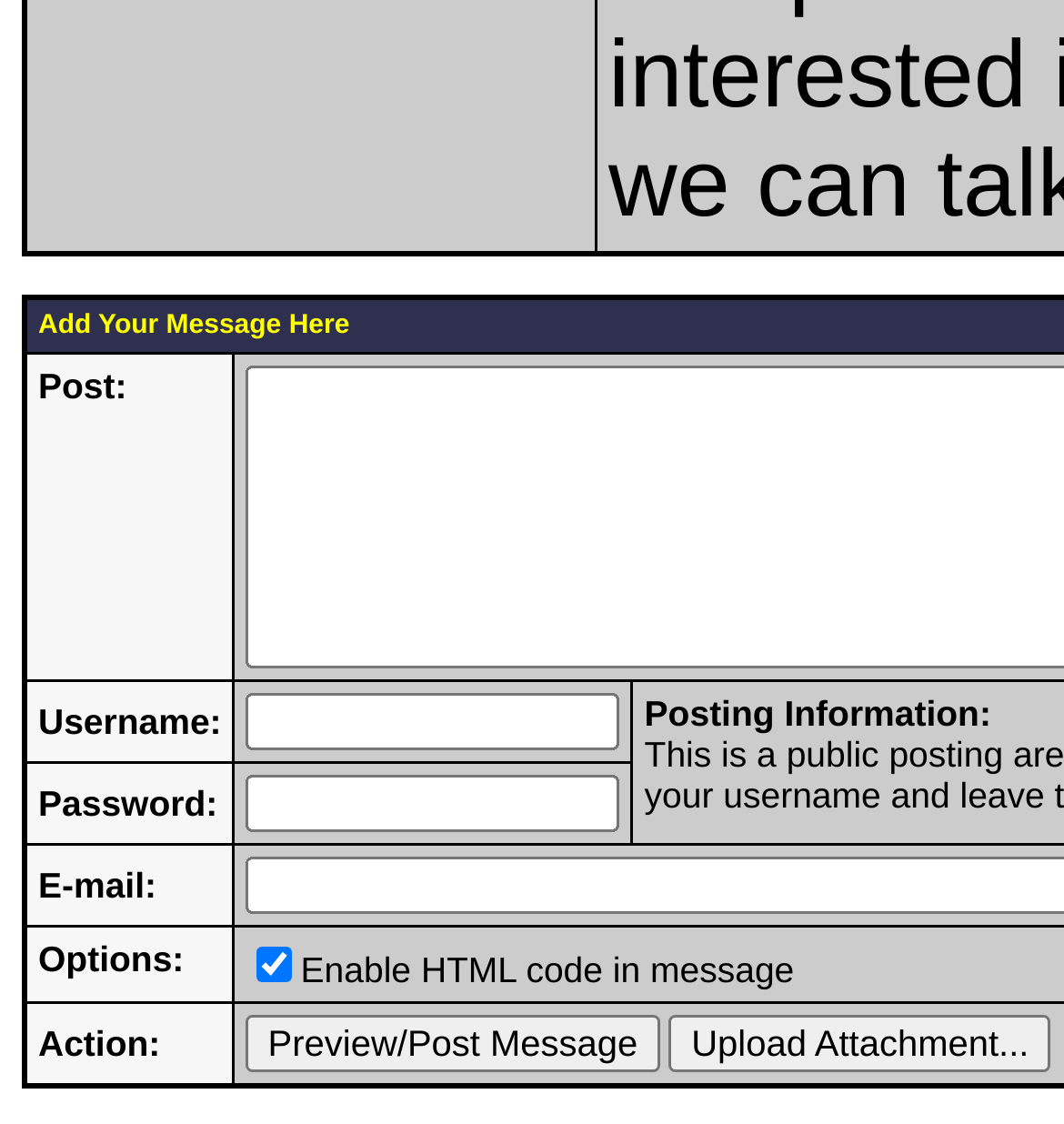How many buttons are there?
Look at the image and provide a short answer using one word or a phrase.

2